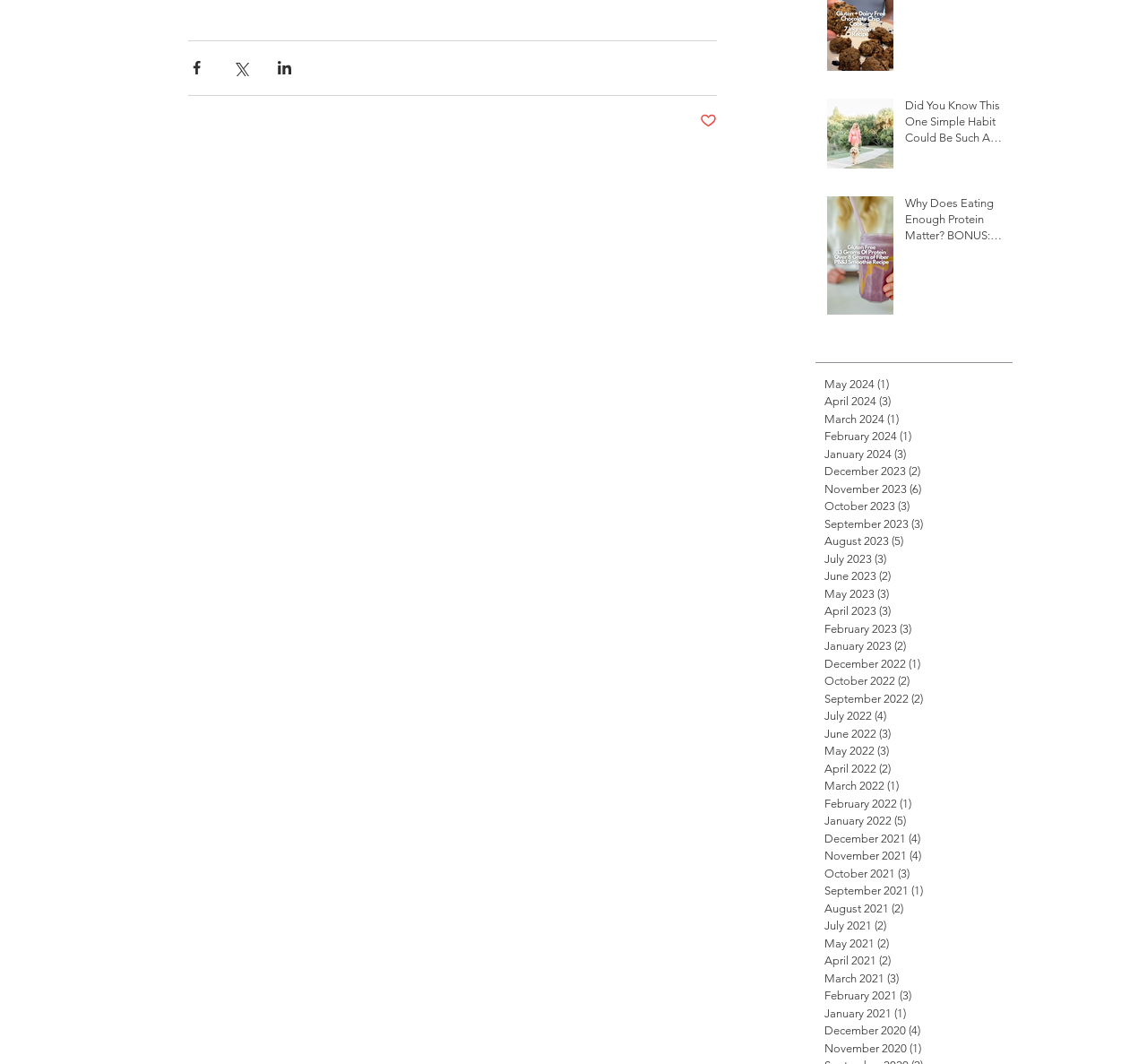How many months are listed in the webpage?
Please answer the question as detailed as possible.

The webpage lists 24 months, from May 2024 to December 2020, with the number of posts for each month.